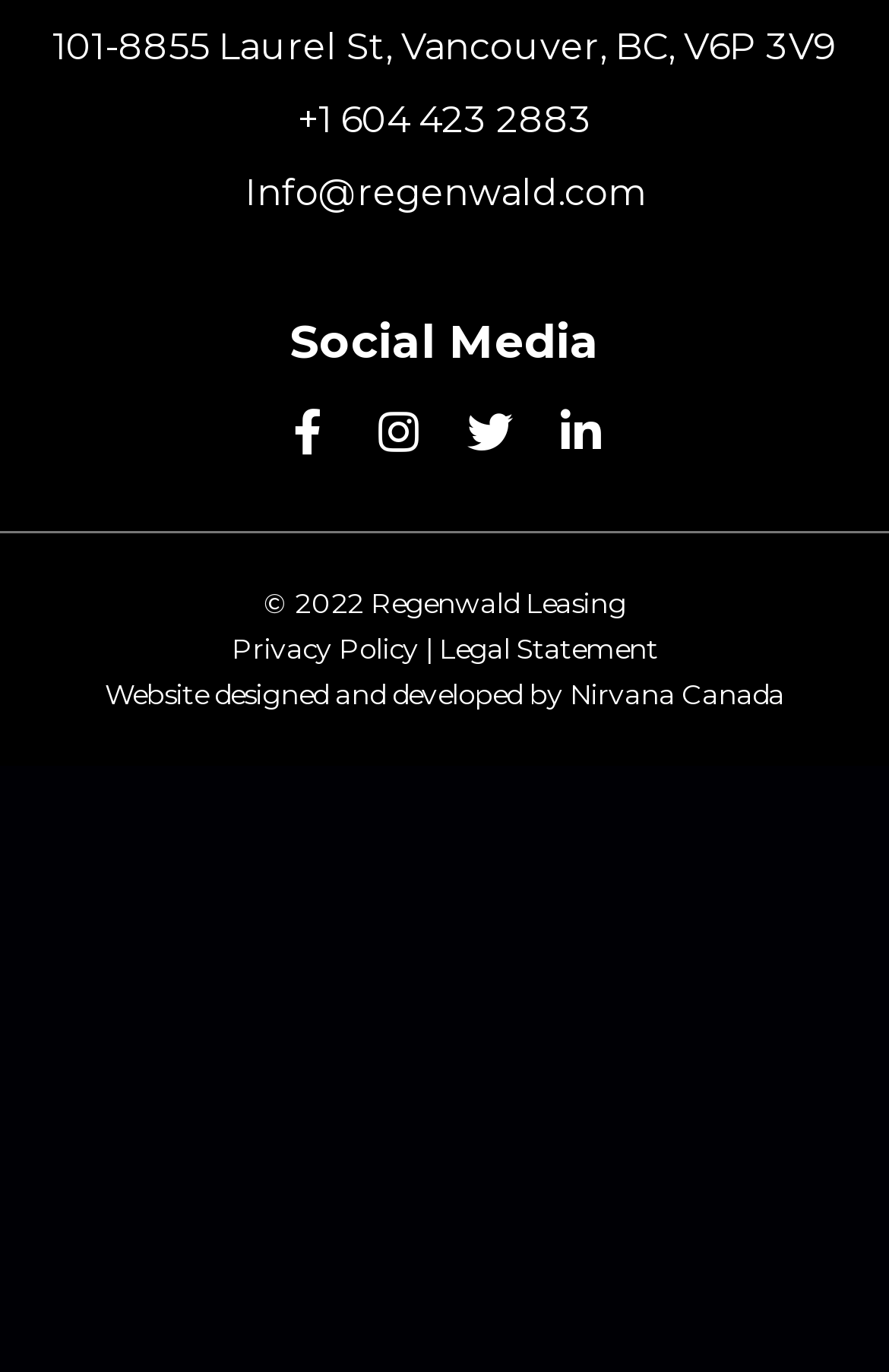Determine the bounding box coordinates for the area that should be clicked to carry out the following instruction: "View Legal Statement".

[0.494, 0.461, 0.74, 0.486]